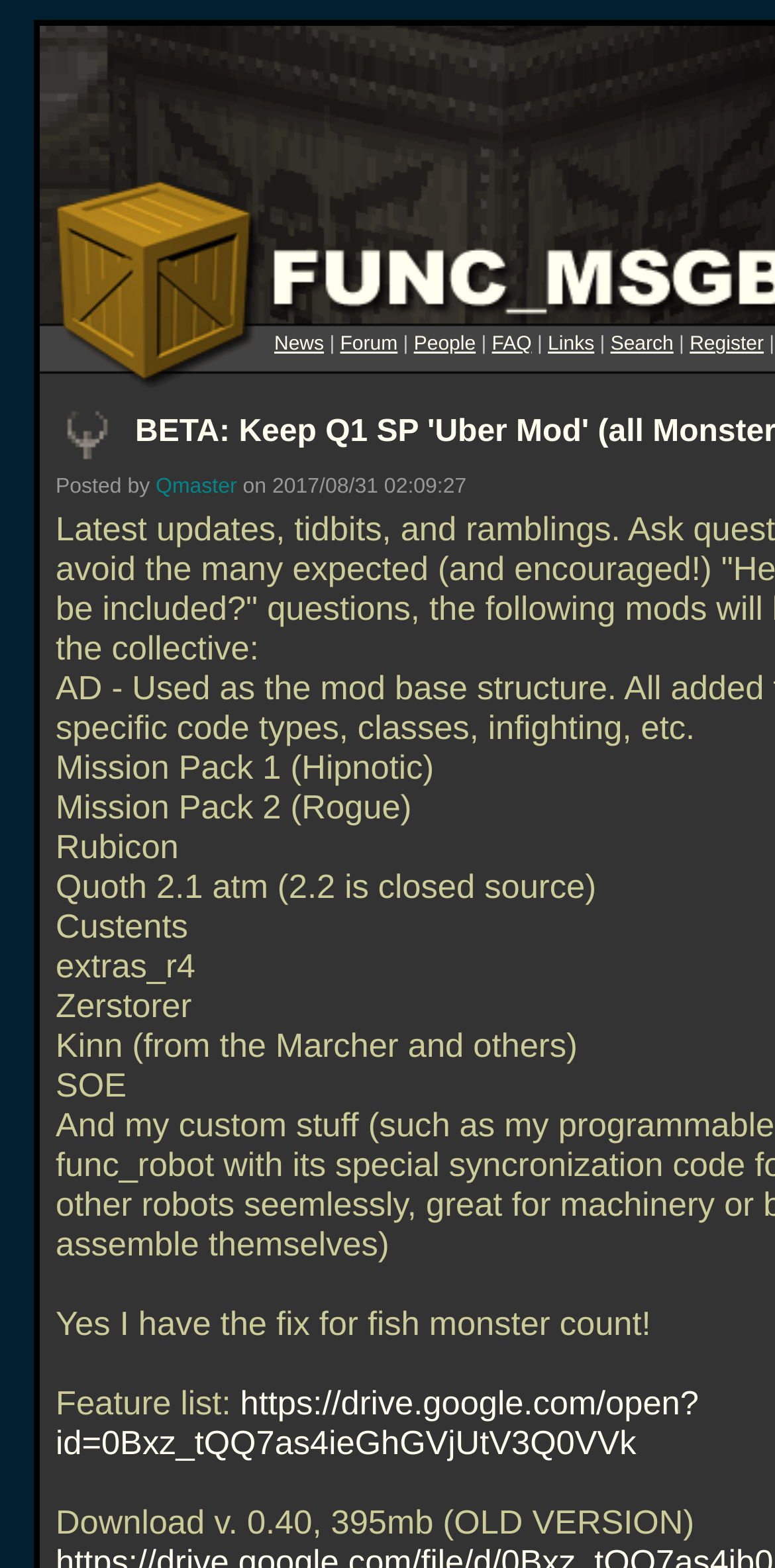Identify the bounding box coordinates of the region that needs to be clicked to carry out this instruction: "Visit the Forum". Provide these coordinates as four float numbers ranging from 0 to 1, i.e., [left, top, right, bottom].

[0.439, 0.213, 0.513, 0.227]